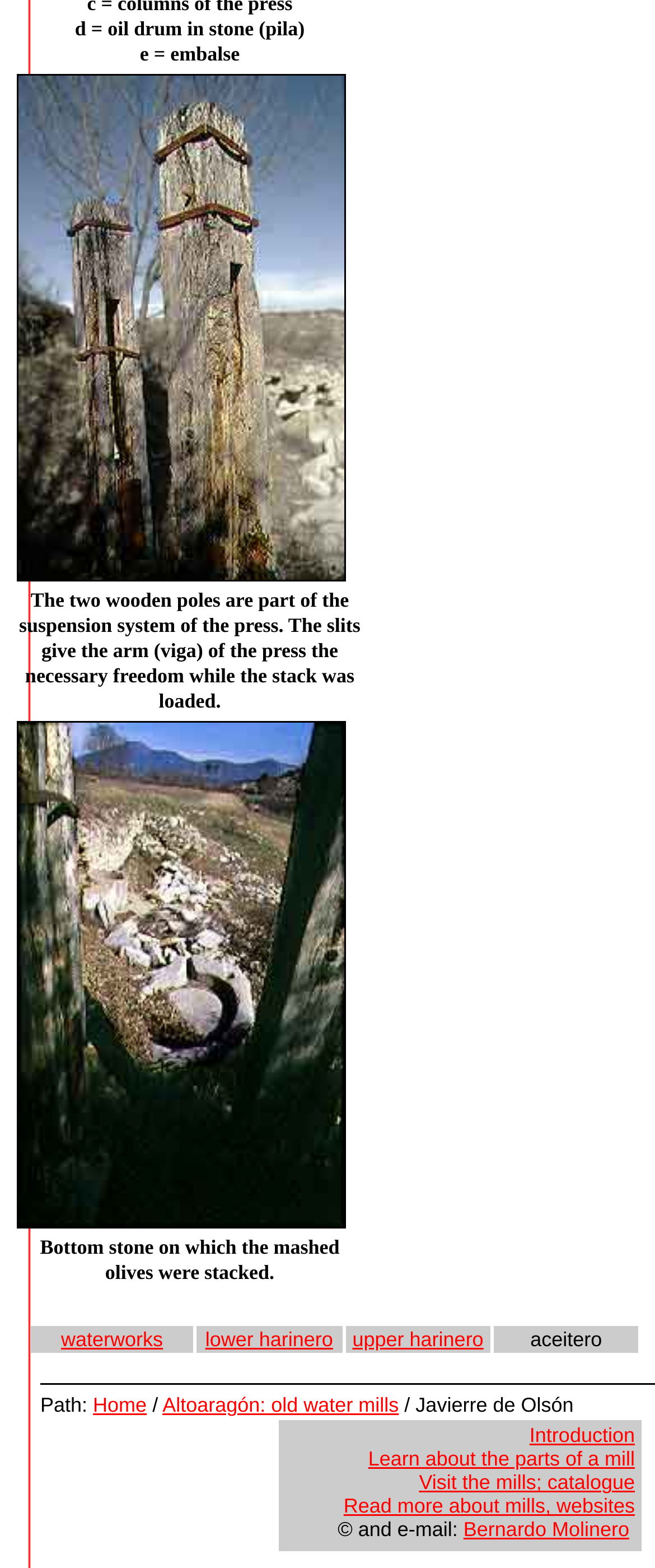Find the bounding box coordinates of the element I should click to carry out the following instruction: "click on waterworks".

[0.093, 0.847, 0.249, 0.862]